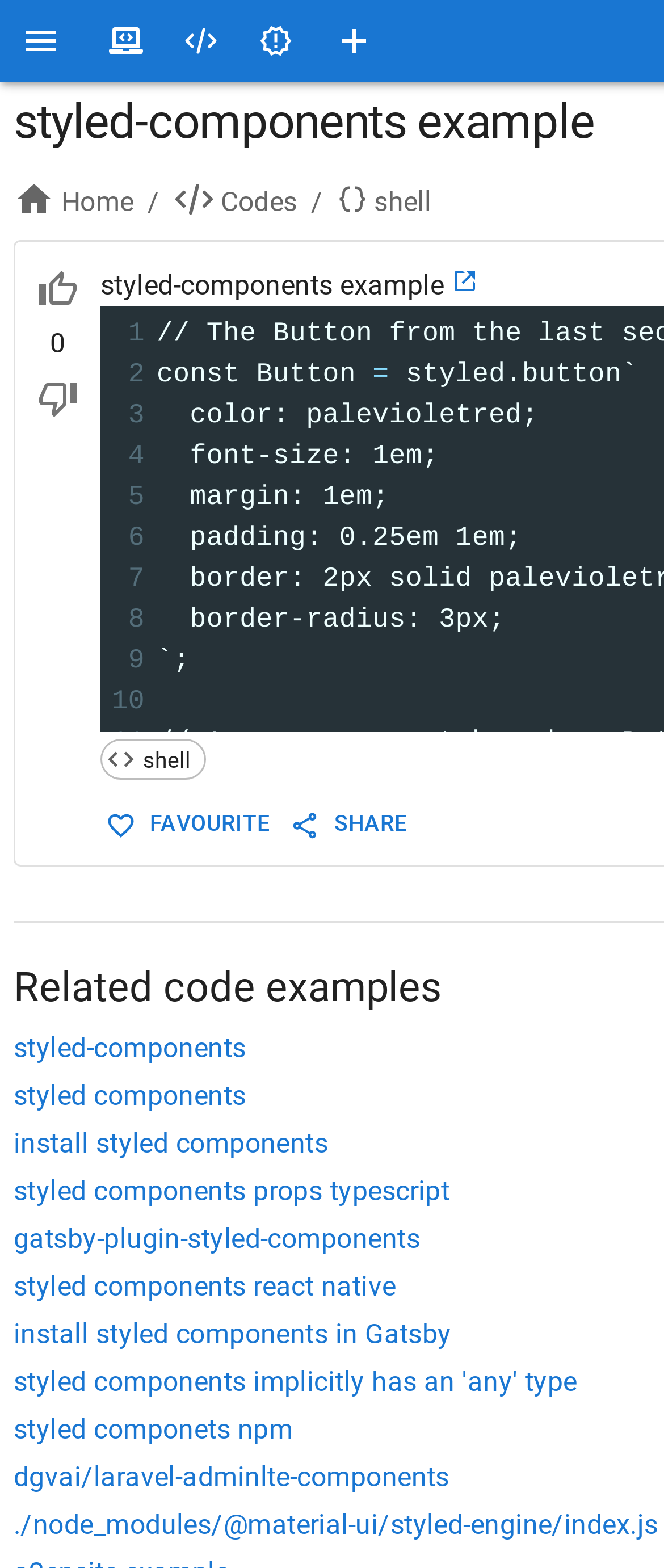Answer the question with a brief word or phrase:
What is the purpose of the 'Upvote' button?

to indicate the code is useful and clear